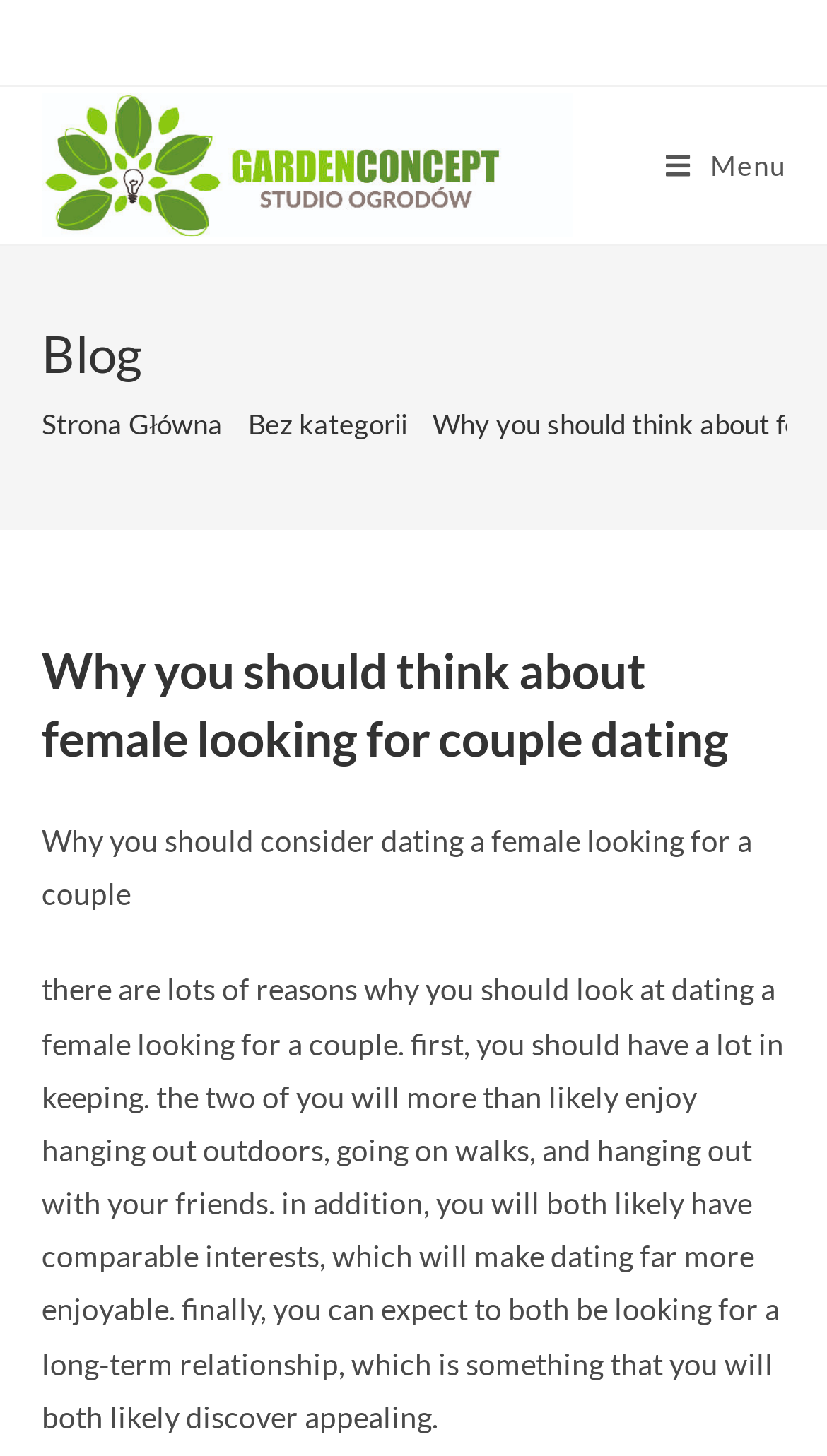Illustrate the webpage with a detailed description.

The webpage appears to be a blog post with a focus on dating. At the top left, there is a logo image with the text "GARDEN CONCEPT STUDIO OGRODÓW" which is also a clickable link. On the top right, there is a "Mobile Menu" link.

Below the logo, there is a header section that spans the entire width of the page. Within this section, there are three main elements: a "Blog" heading, a "Breadcrumbs" navigation menu, and a main heading that reads "Why you should think about female looking for couple dating". The "Breadcrumbs" menu has two links: "Strona Główna" and "Bez kategorii".

Underneath the header section, there is a paragraph of text that summarizes the benefits of dating a female looking for a couple. The text explains that such a relationship would be enjoyable due to shared interests, similar hobbies, and a mutual desire for a long-term relationship. This paragraph is followed by a shorter sentence that reiterates the idea of considering dating a female looking for a couple.